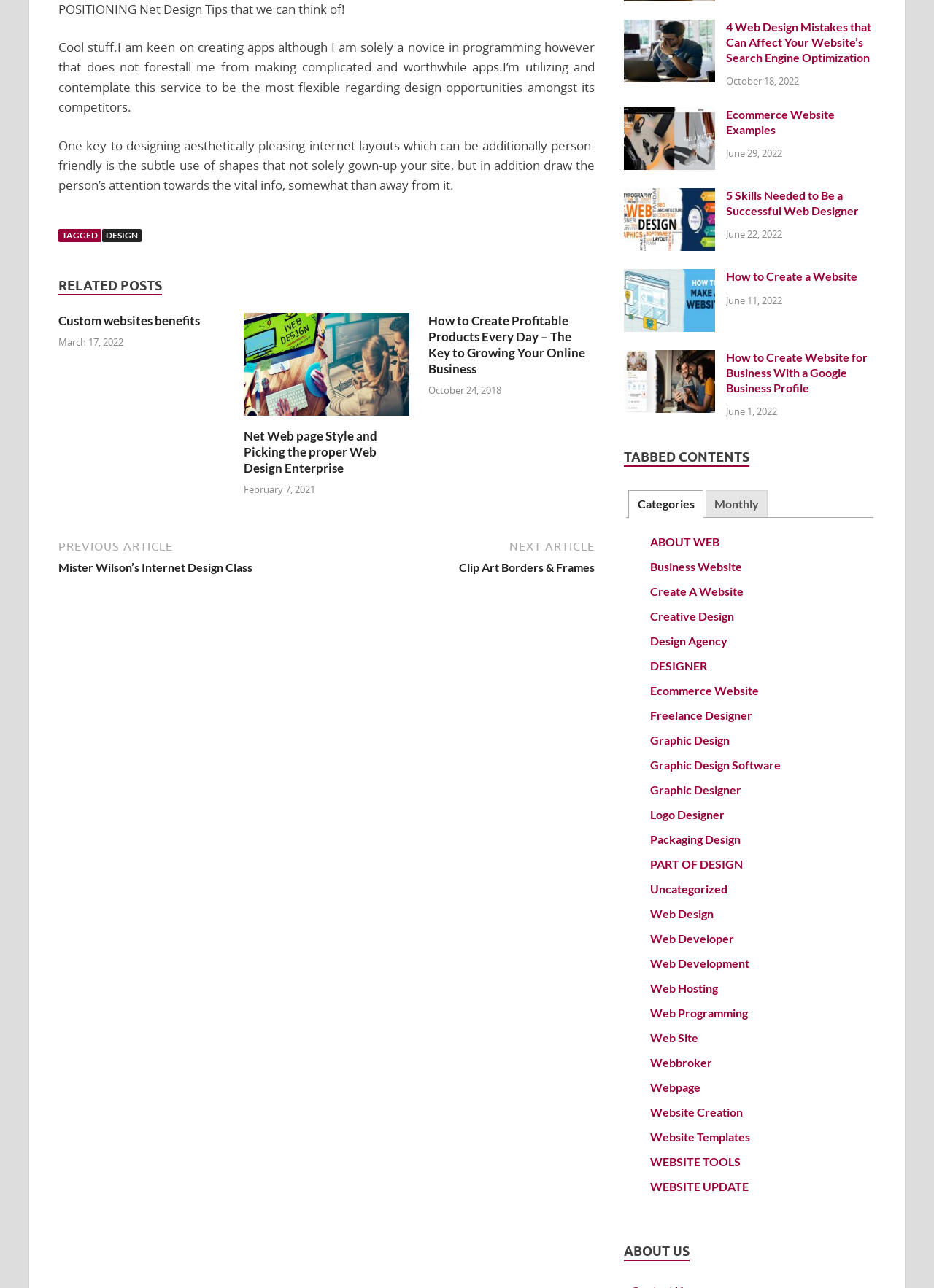Using the format (top-left x, top-left y, bottom-right x, bottom-right y), provide the bounding box coordinates for the described UI element. All values should be floating point numbers between 0 and 1: Packaging Design

[0.696, 0.646, 0.793, 0.657]